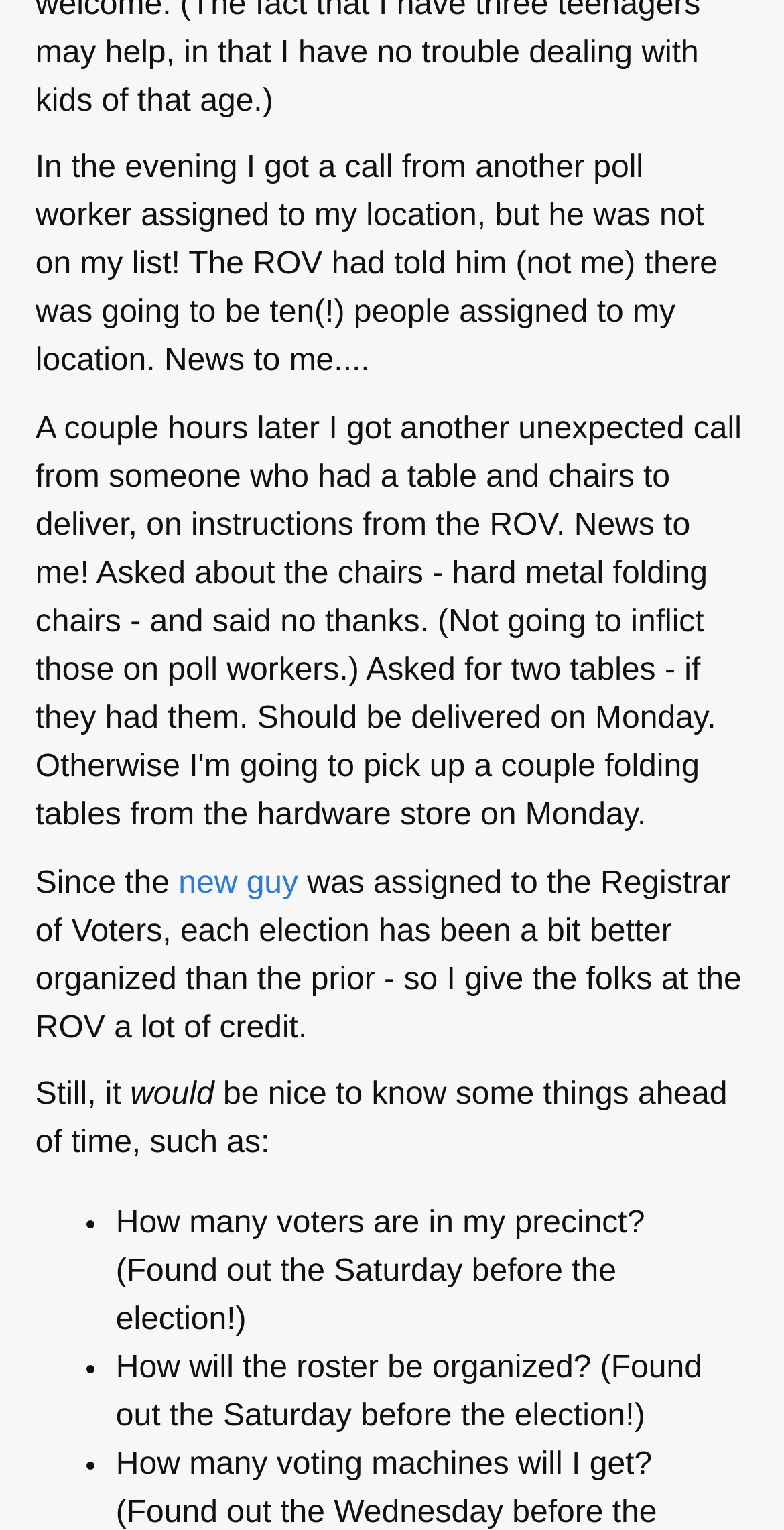Who called the author?
Answer the question in as much detail as possible.

The author mentions that they received a call from another poll worker assigned to their location, but not on their list.